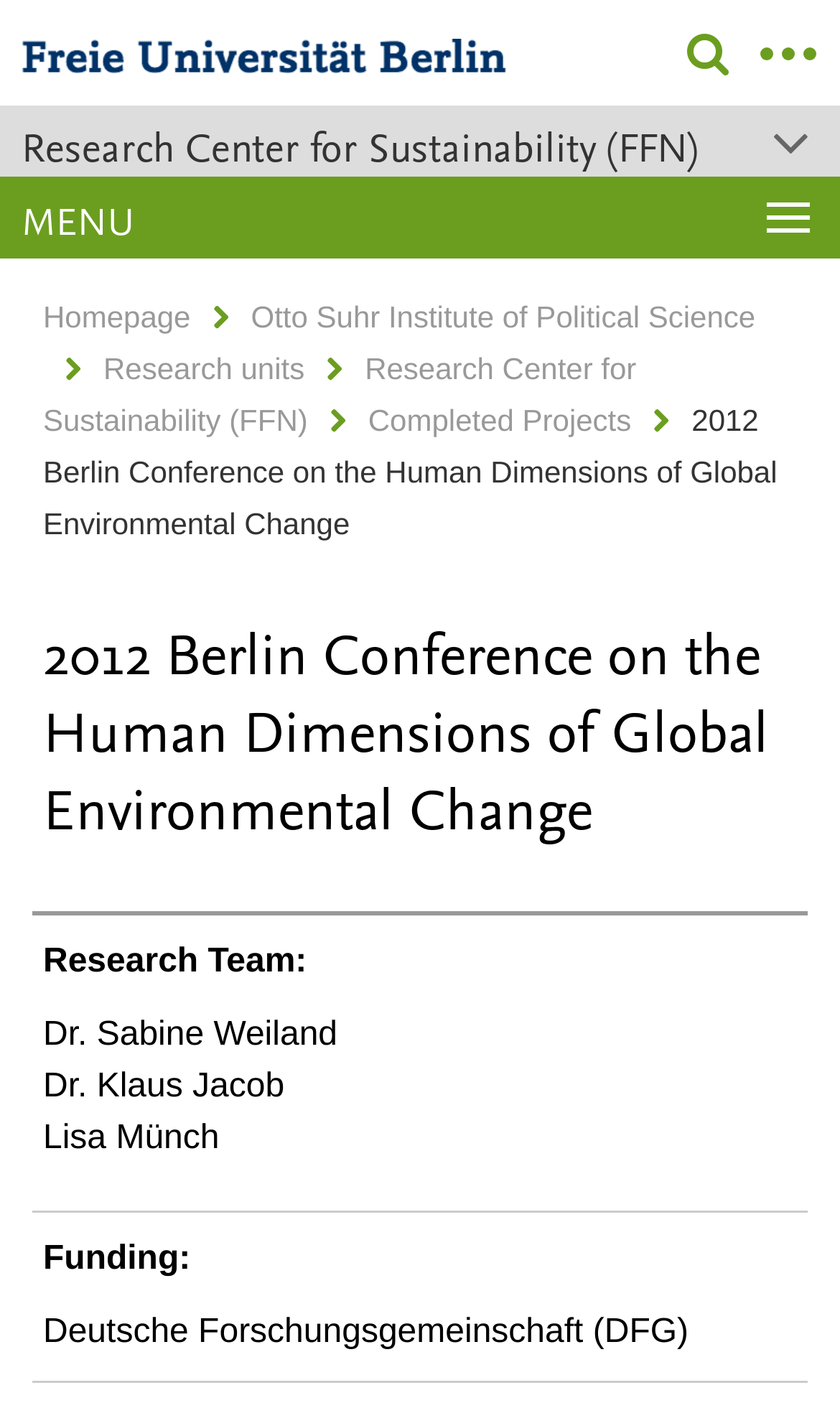Present a detailed account of what is displayed on the webpage.

The webpage is about the 2012 Berlin Conference on the Human Dimensions of Global Environmental Change, hosted by the Research Center for Sustainability (FFN) and the Department of Political and Social Sciences. 

At the top left corner, there is a logo of the Freie Universität Berlin, which is a clickable link. Next to it, there is a heading that displays the name of the research center. 

On the top right corner, there is an empty link. 

Below the logo, there is a menu section with the label "MENU". Underneath, there are several links, including "Homepage", "Otto Suhr Institute of Political Science", "Research units", "Research Center for Sustainability (FFN)", "Completed Projects", and the title of the conference. 

The main content of the webpage is divided into sections. The first section is the title of the conference, which is also a heading. 

Below the title, there is a section about the research team, which lists three team members: Dr. Sabine Weiland, Dr. Klaus Jacob, and Lisa Münch. 

The next section is about funding, which is provided by the Deutsche Forschungsgemeinschaft (DFG).